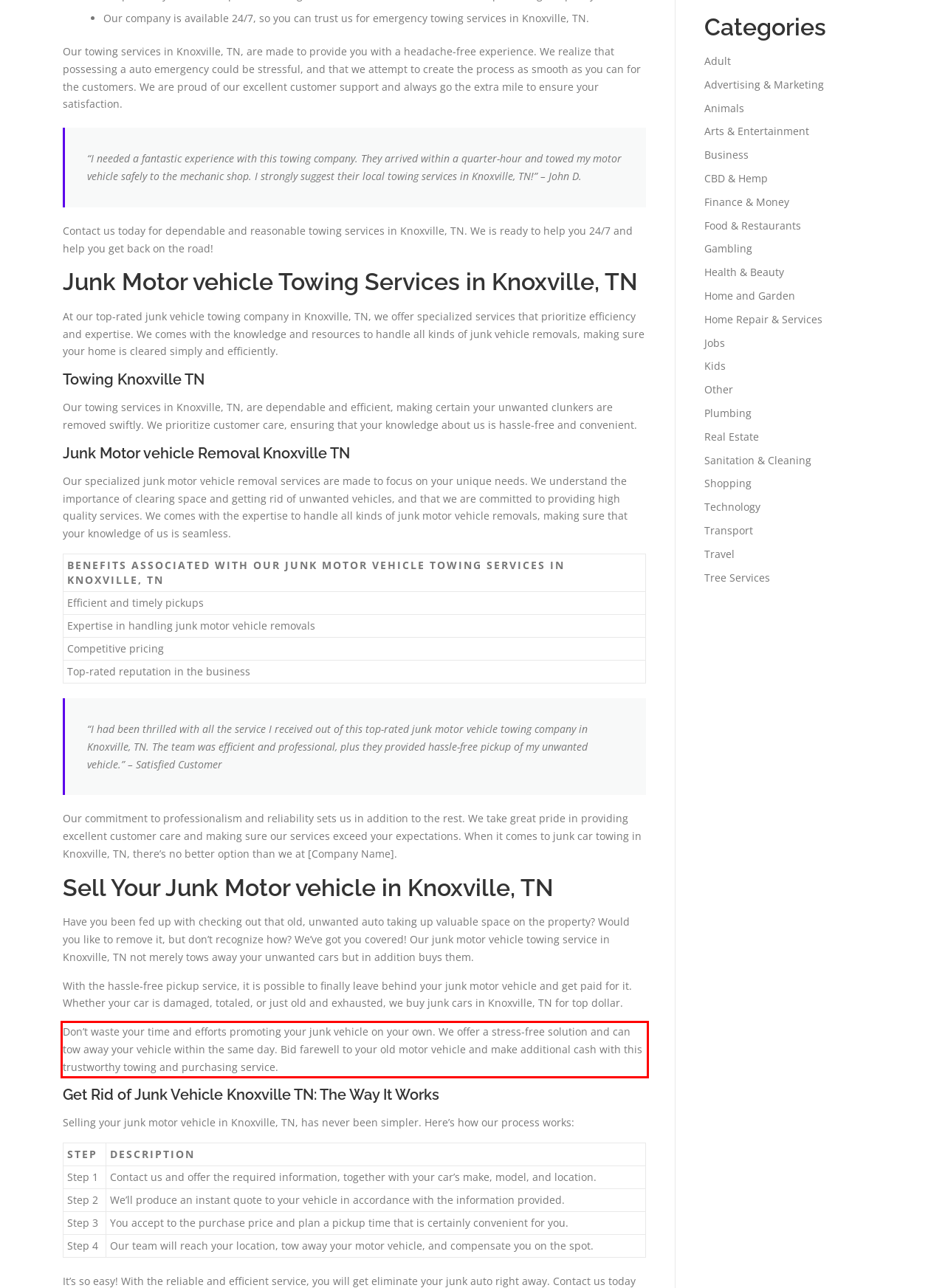Given the screenshot of a webpage, identify the red rectangle bounding box and recognize the text content inside it, generating the extracted text.

Don’t waste your time and efforts promoting your junk vehicle on your own. We offer a stress-free solution and can tow away your vehicle within the same day. Bid farewell to your old motor vehicle and make additional cash with this trustworthy towing and purchasing service.